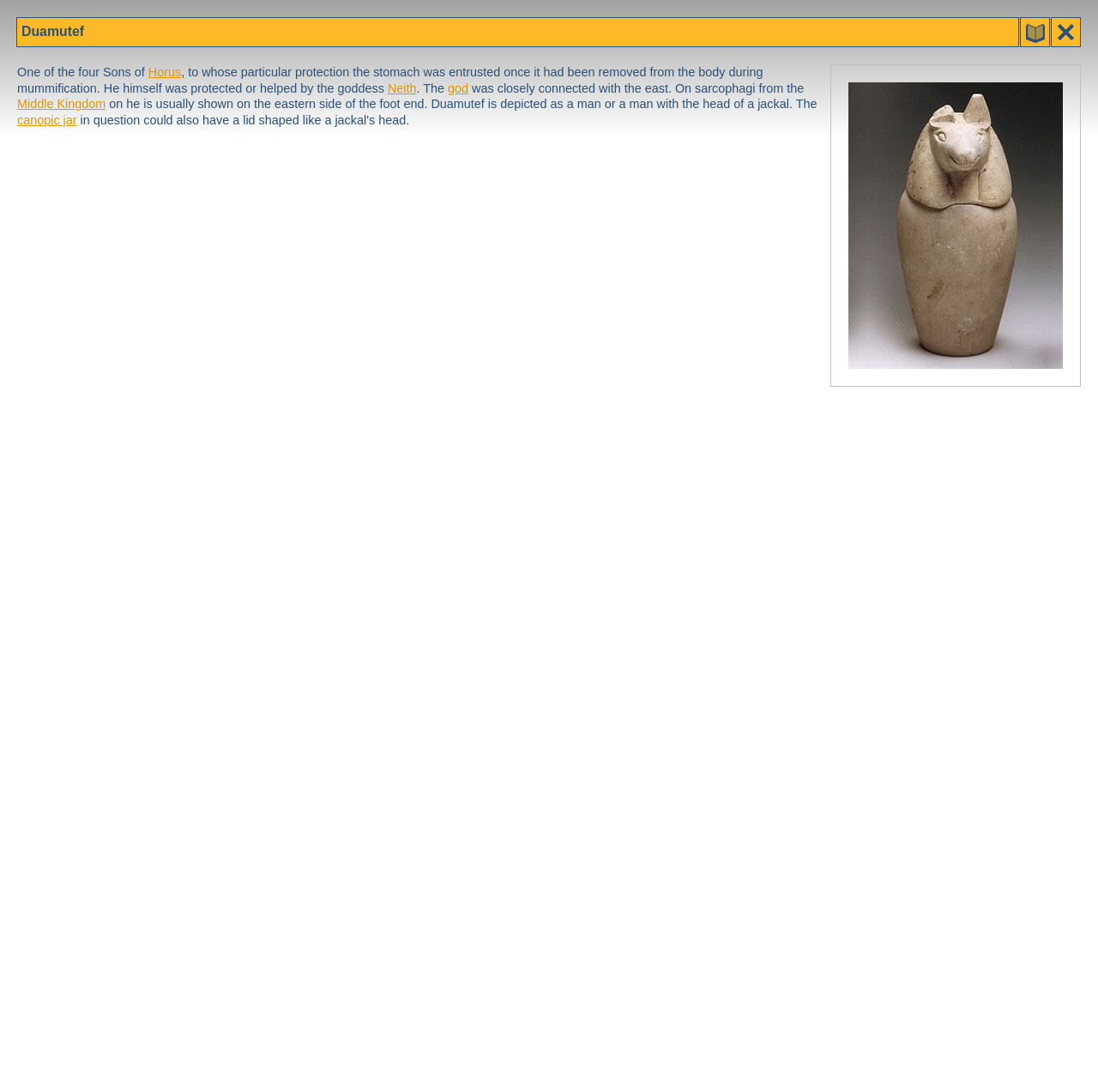Identify the bounding box coordinates of the region that should be clicked to execute the following instruction: "view the image of Duamutef".

[0.756, 0.059, 0.984, 0.354]